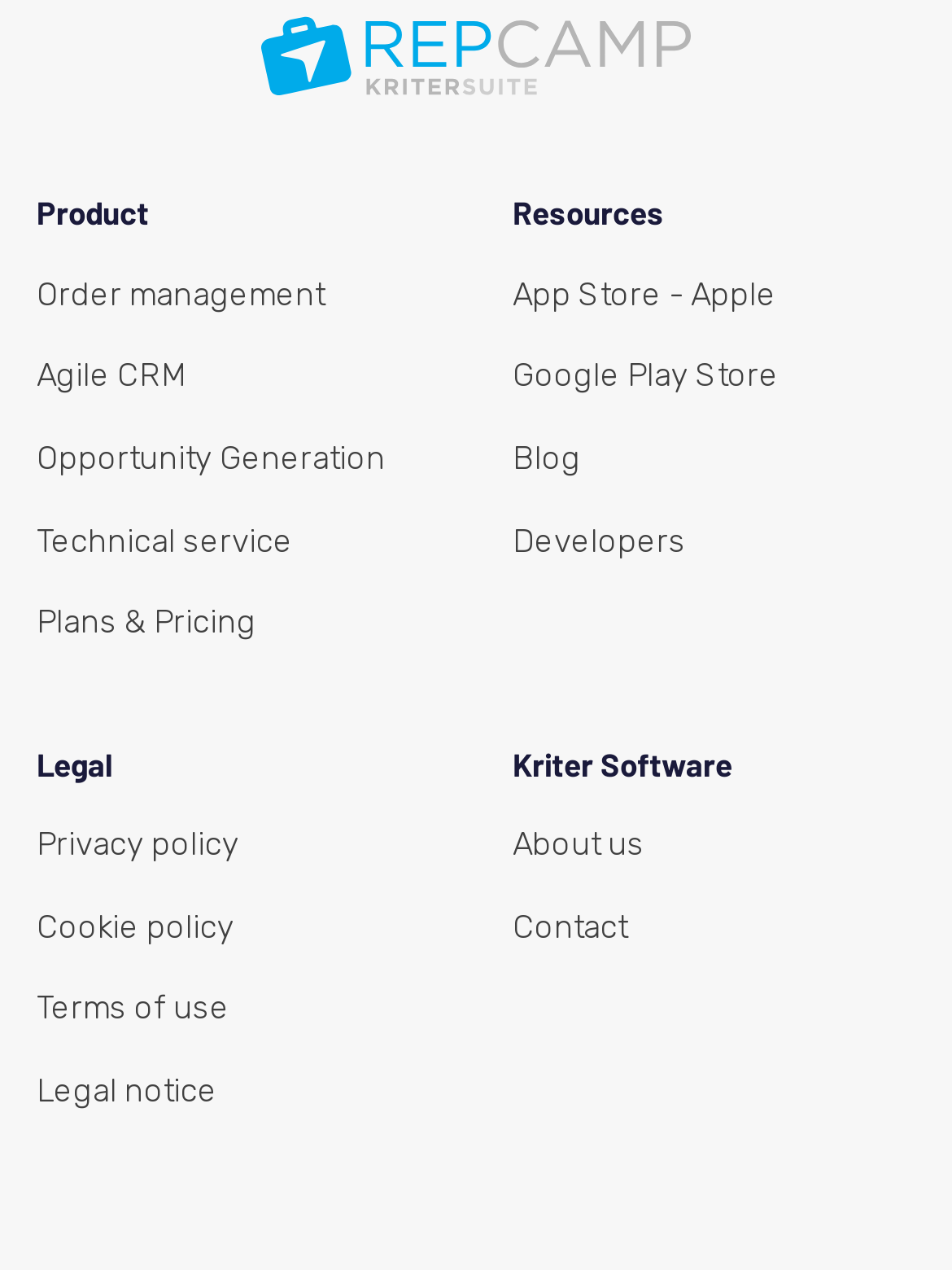What is the last link under the 'Legal' heading?
Based on the screenshot, respond with a single word or phrase.

Legal notice